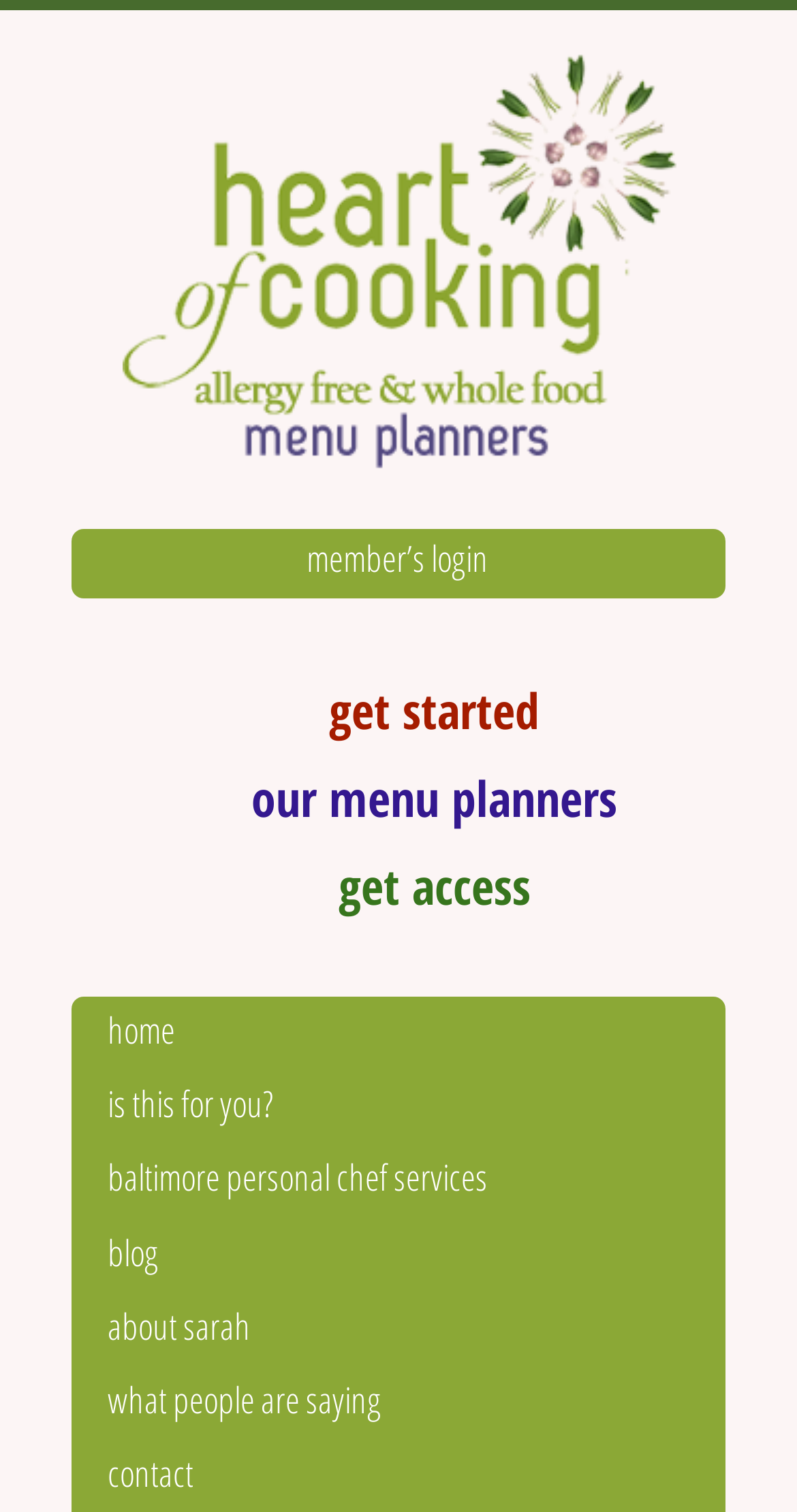Extract the bounding box coordinates for the UI element described by the text: "get access". The coordinates should be in the form of [left, top, right, bottom] with values between 0 and 1.

[0.09, 0.559, 1.0, 0.613]